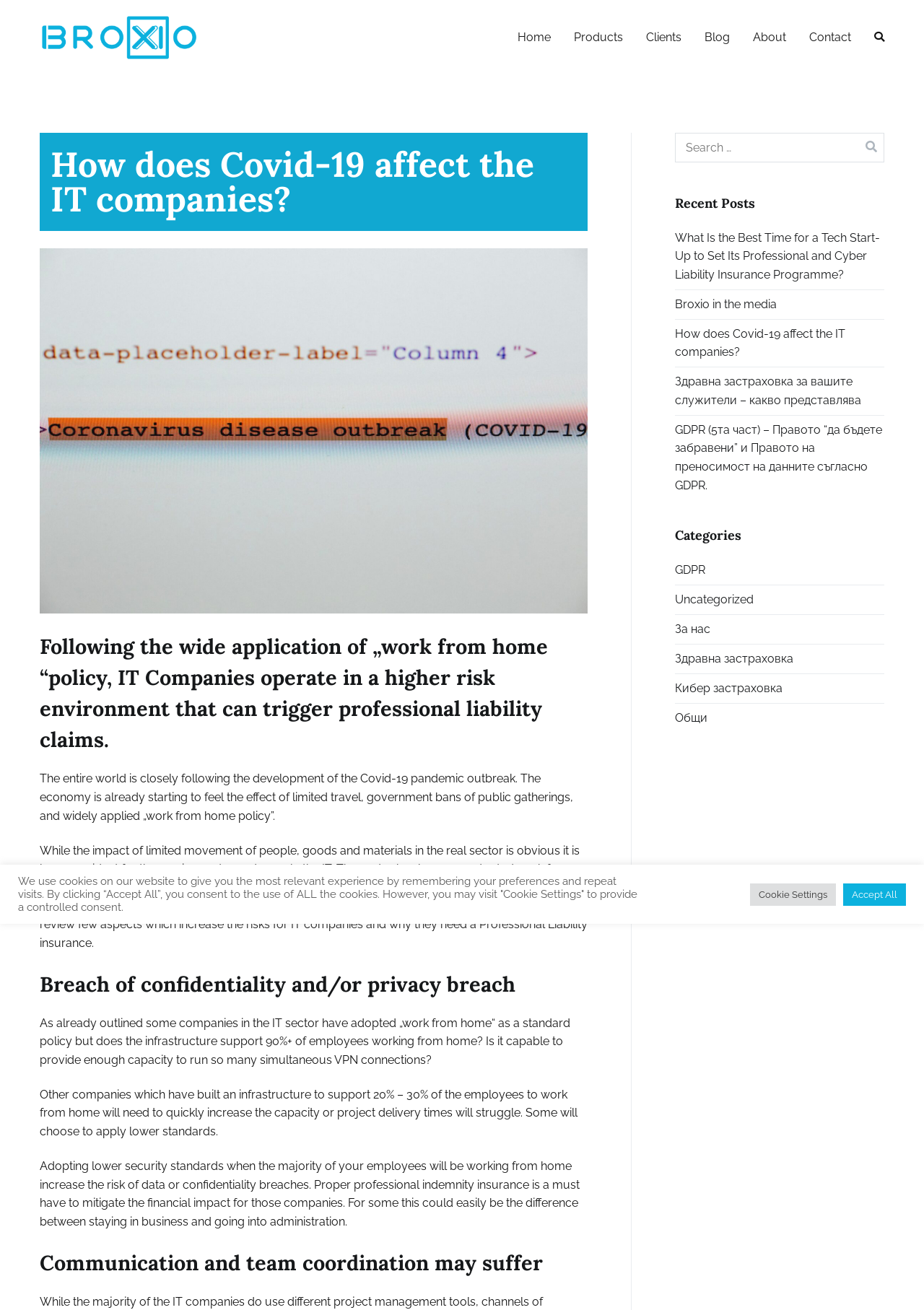Locate the bounding box coordinates of the area where you should click to accomplish the instruction: "Go to the Home page".

[0.56, 0.022, 0.596, 0.036]